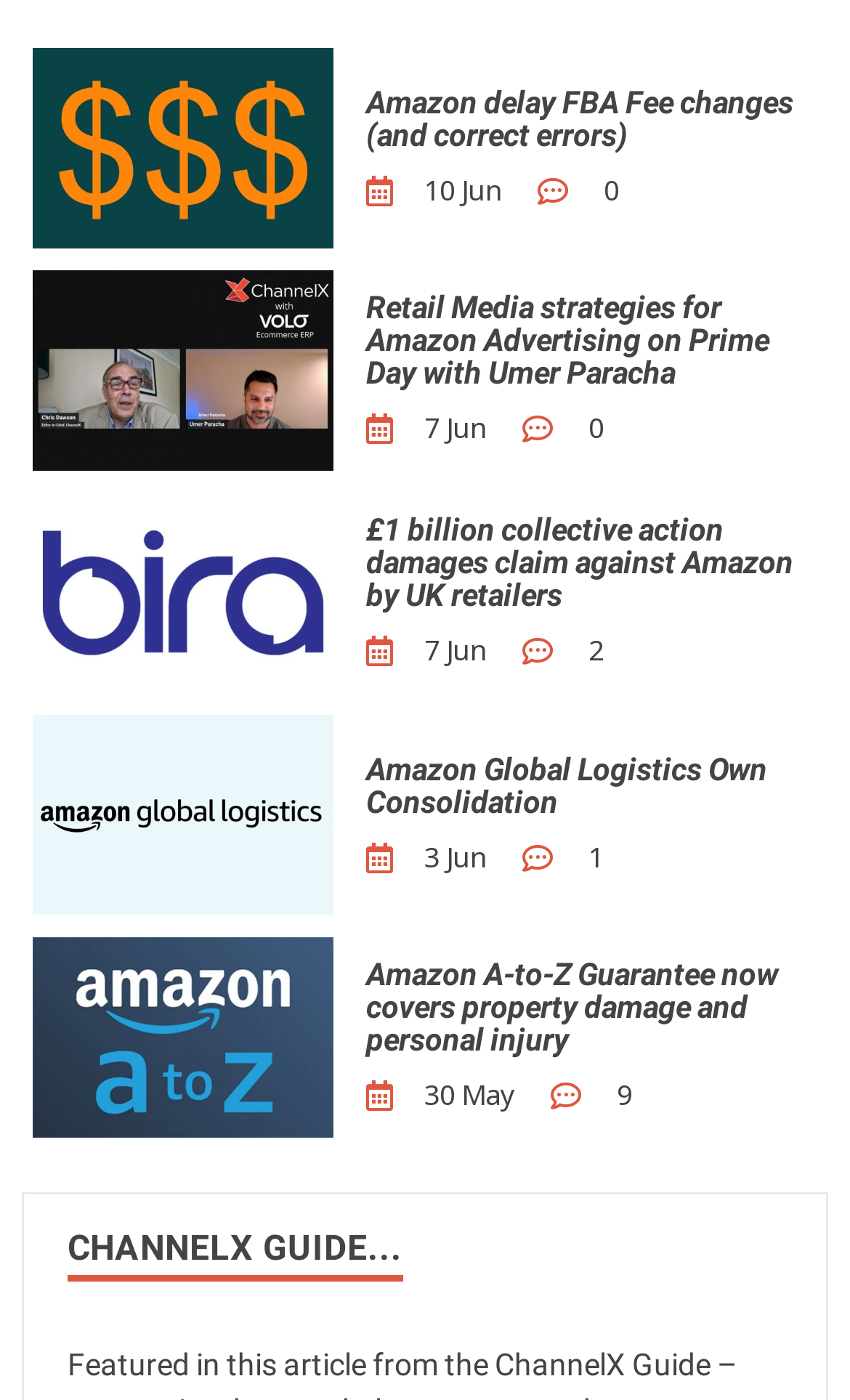Please locate the bounding box coordinates of the element that should be clicked to achieve the given instruction: "Go to CHANNELX GUIDE page".

[0.079, 0.88, 0.921, 0.905]